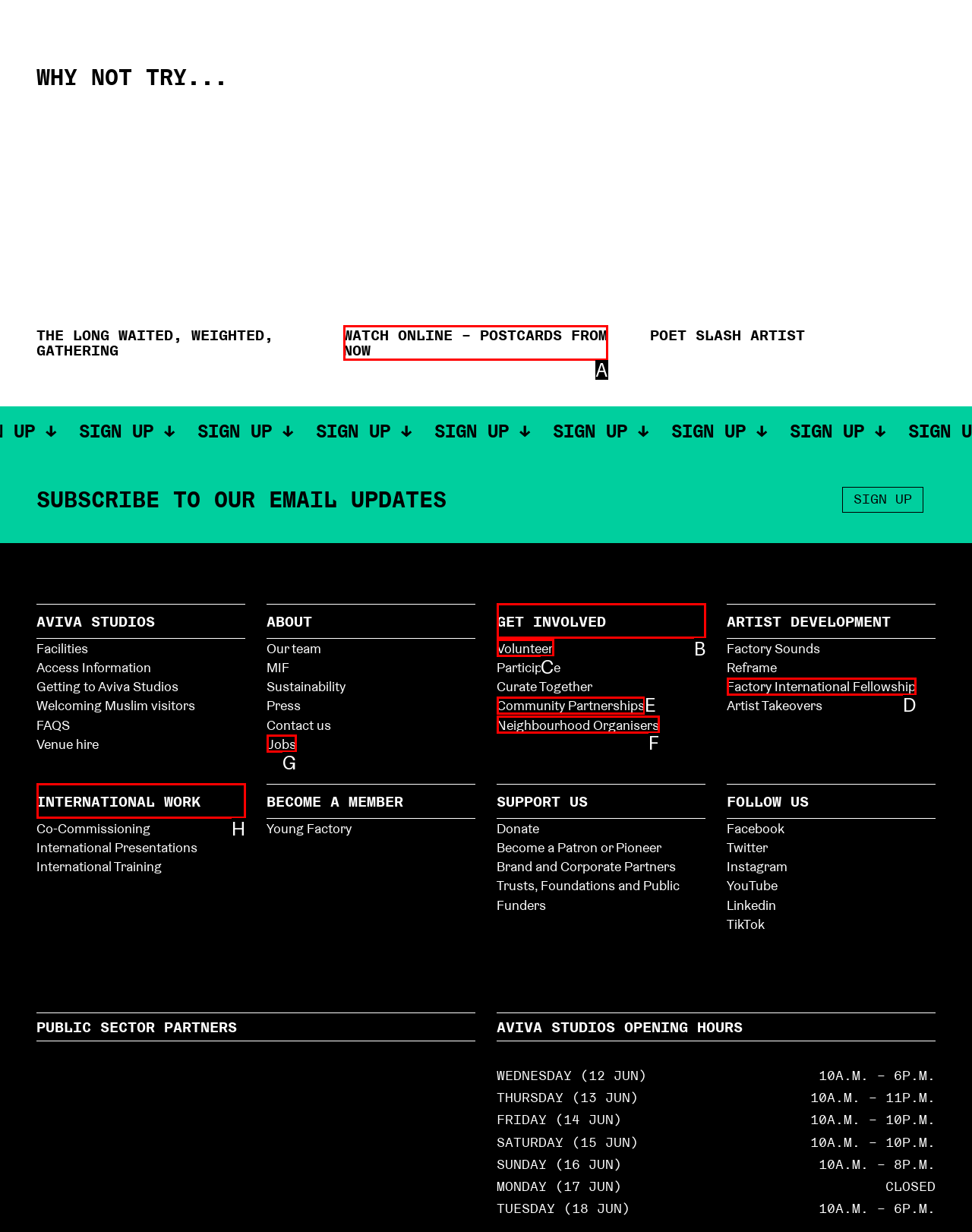Identify the letter of the option that best matches the following description: Community Partnerships. Respond with the letter directly.

E